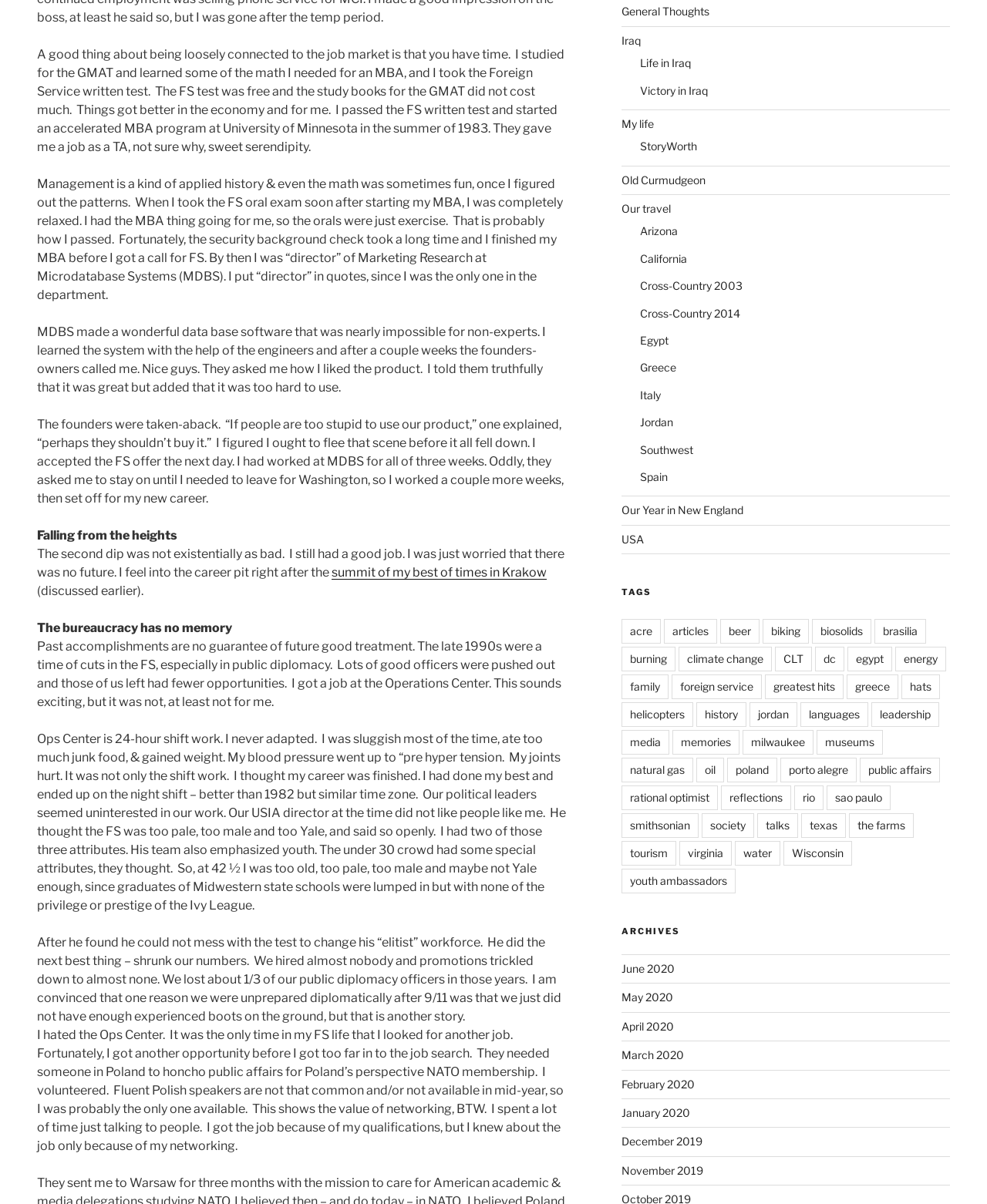Locate the bounding box coordinates of the element that should be clicked to fulfill the instruction: "Explore 'Our travel'".

[0.63, 0.168, 0.68, 0.179]